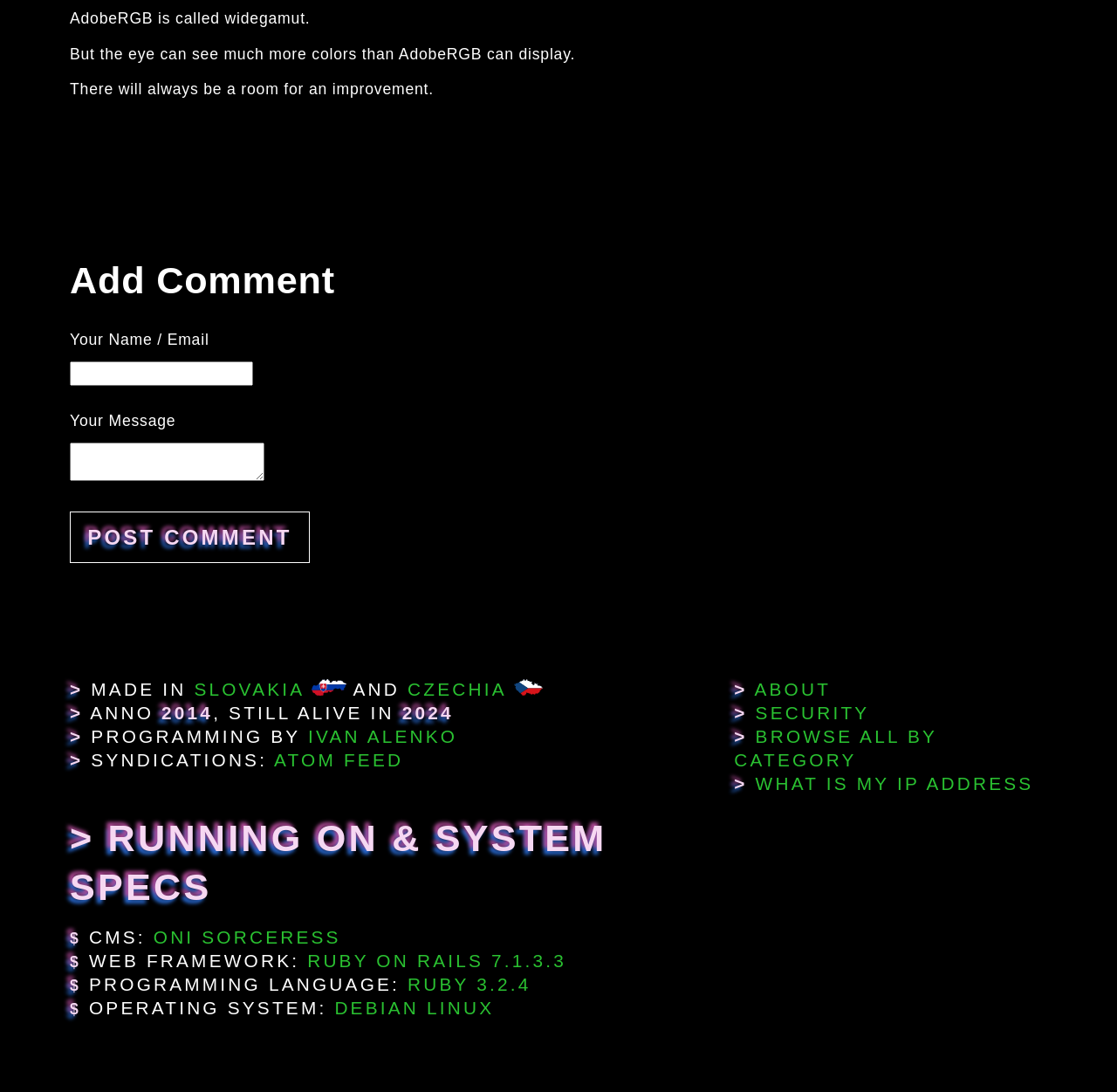Provide the bounding box coordinates for the specified HTML element described in this description: "Contact". The coordinates should be four float numbers ranging from 0 to 1, in the format [left, top, right, bottom].

None